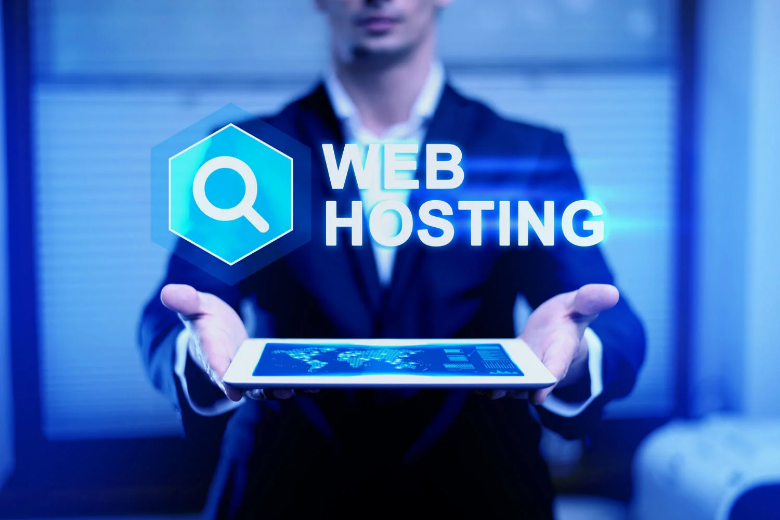Refer to the image and provide a thorough answer to this question:
What is written above the tablet?

Above the tablet, the words 'WEB HOSTING' appear prominently, accompanied by a search icon, symbolizing the digital services related to web hosting, which is the main concept being emphasized in the image.